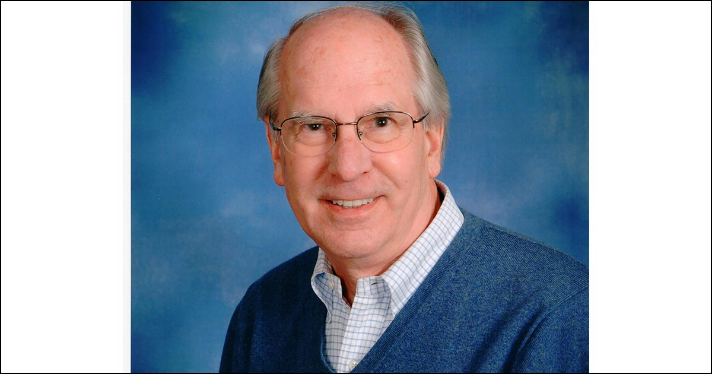What is the background of the image?
Refer to the image and provide a concise answer in one word or phrase.

Soft blue gradient